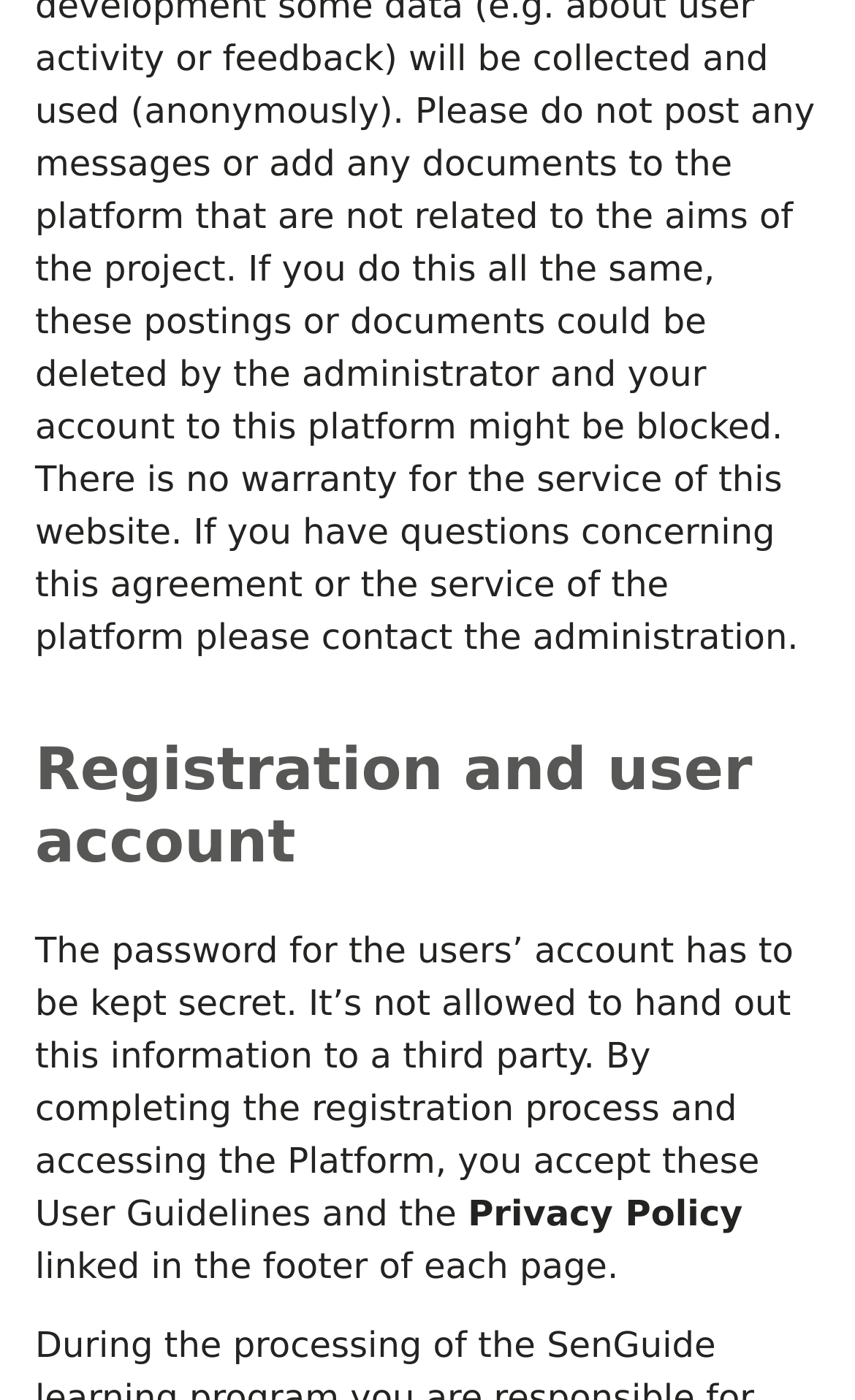Identify the bounding box coordinates of the clickable region to carry out the given instruction: "Click the 'Imprint' link".

[0.156, 0.303, 0.297, 0.328]